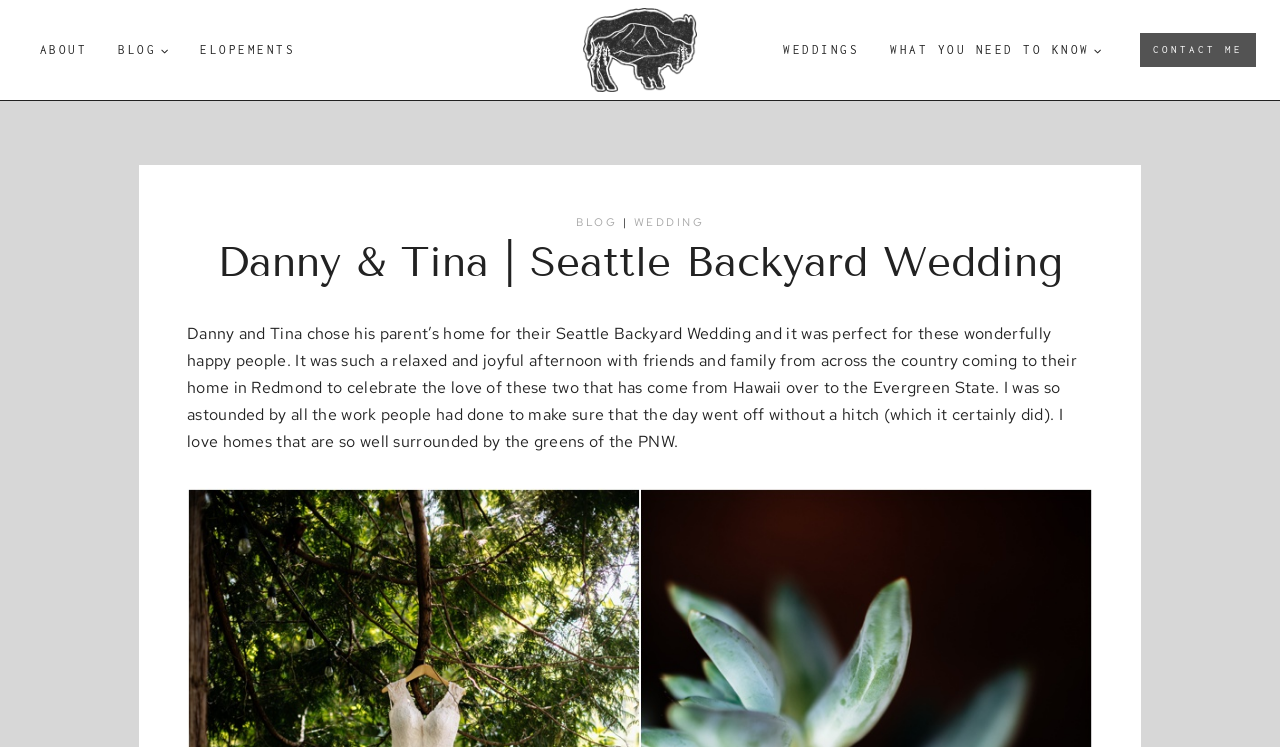Please identify the bounding box coordinates of the region to click in order to complete the given instruction: "Click on ABOUT". The coordinates should be four float numbers between 0 and 1, i.e., [left, top, right, bottom].

[0.019, 0.042, 0.08, 0.092]